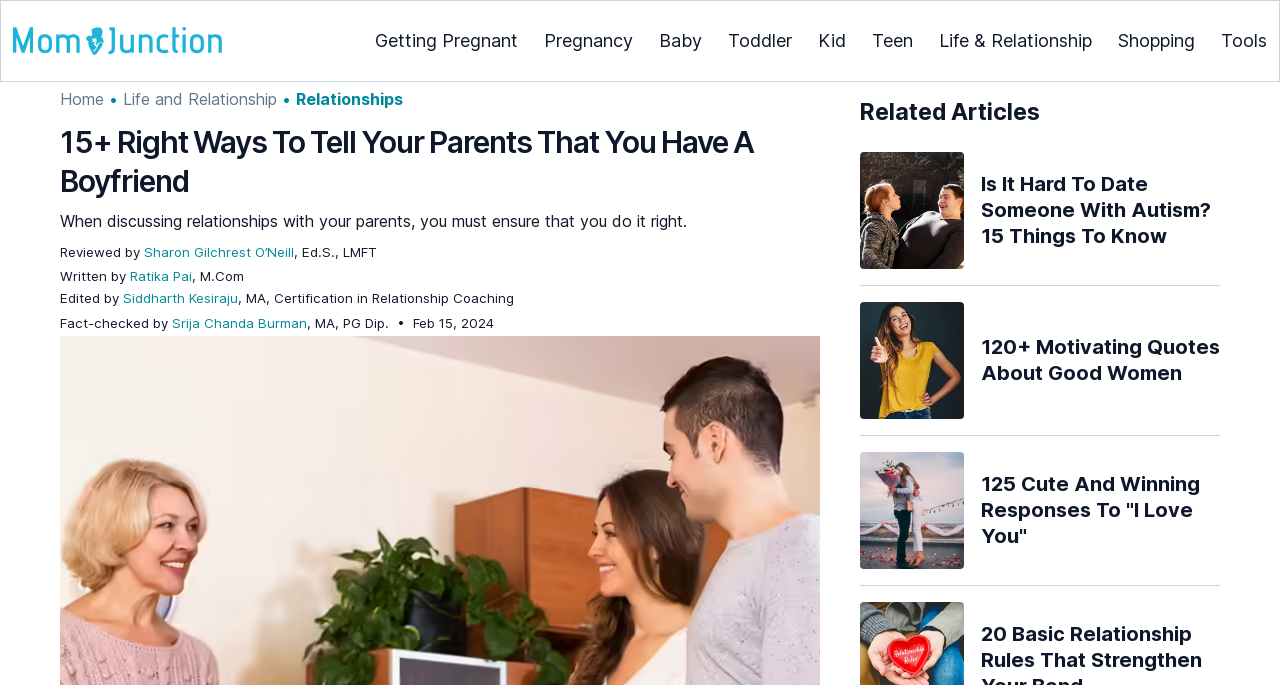Please extract the primary headline from the webpage.

15+ Right Ways To Tell Your Parents That You Have A Boyfriend